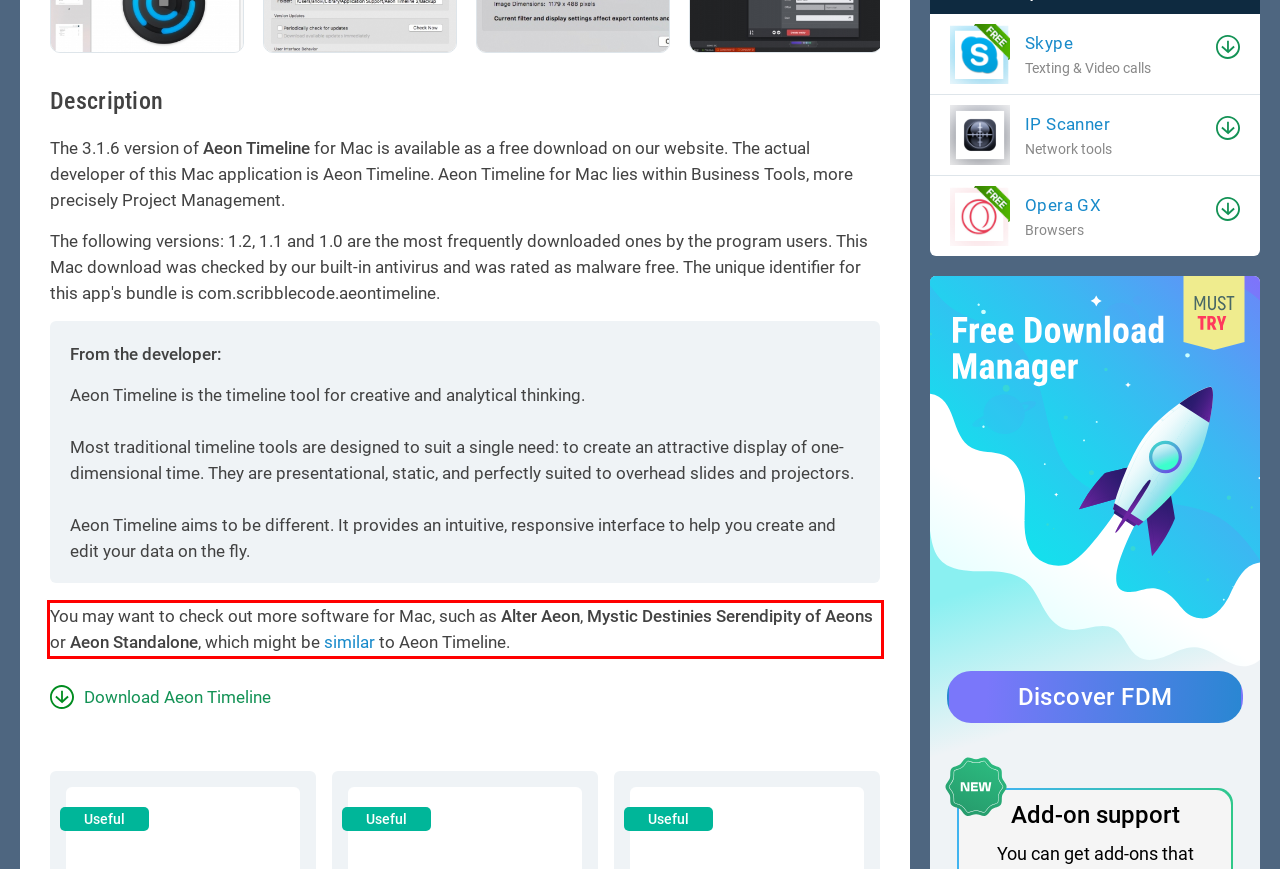With the provided screenshot of a webpage, locate the red bounding box and perform OCR to extract the text content inside it.

You may want to check out more software for Mac, such as Alter Aeon, Mystic Destinies Serendipity of Aeons or Aeon Standalone, which might be similar to Aeon Timeline.